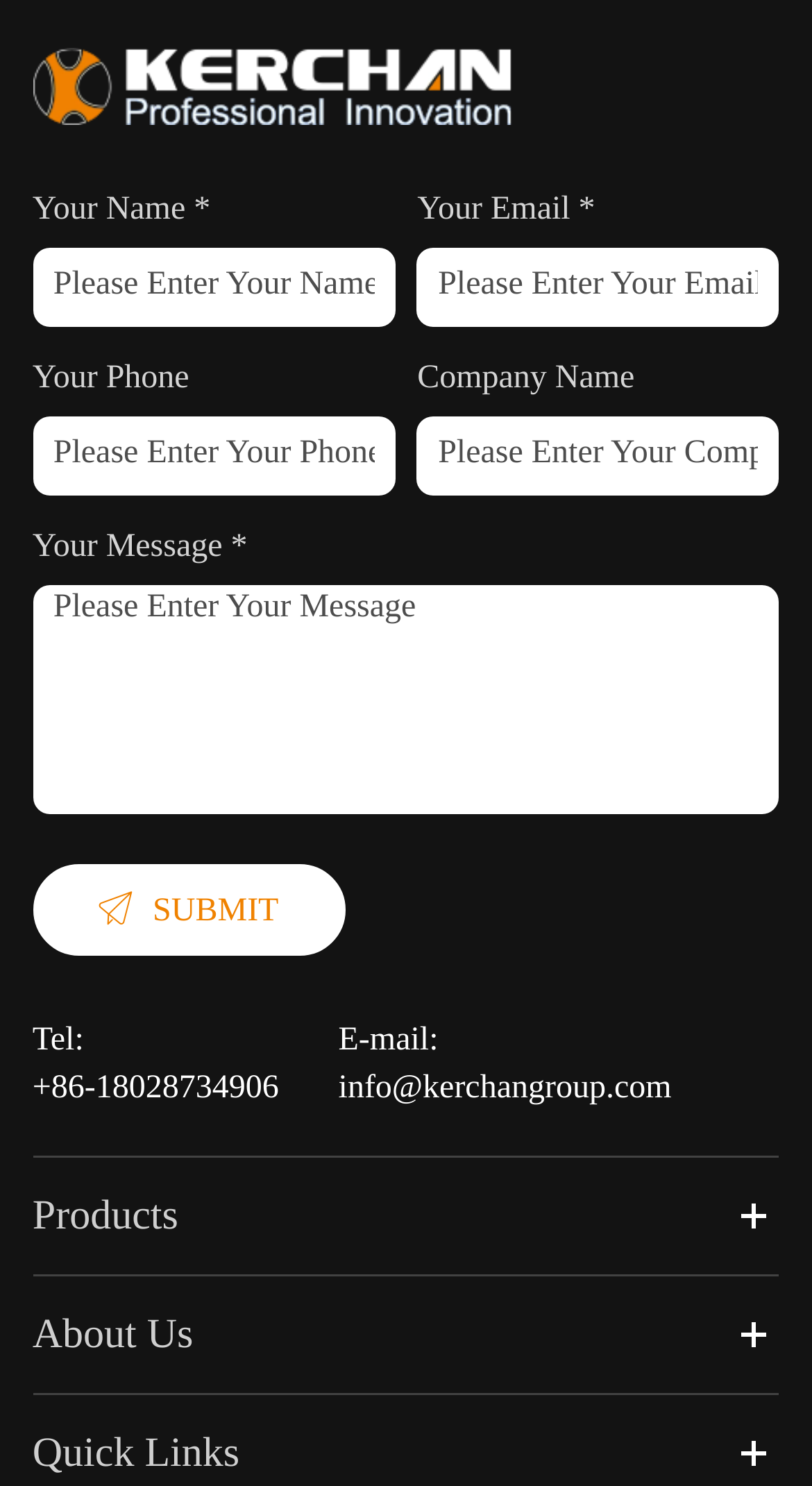Identify the bounding box of the UI element described as follows: " Submit". Provide the coordinates as four float numbers in the range of 0 to 1 [left, top, right, bottom].

[0.04, 0.581, 0.425, 0.643]